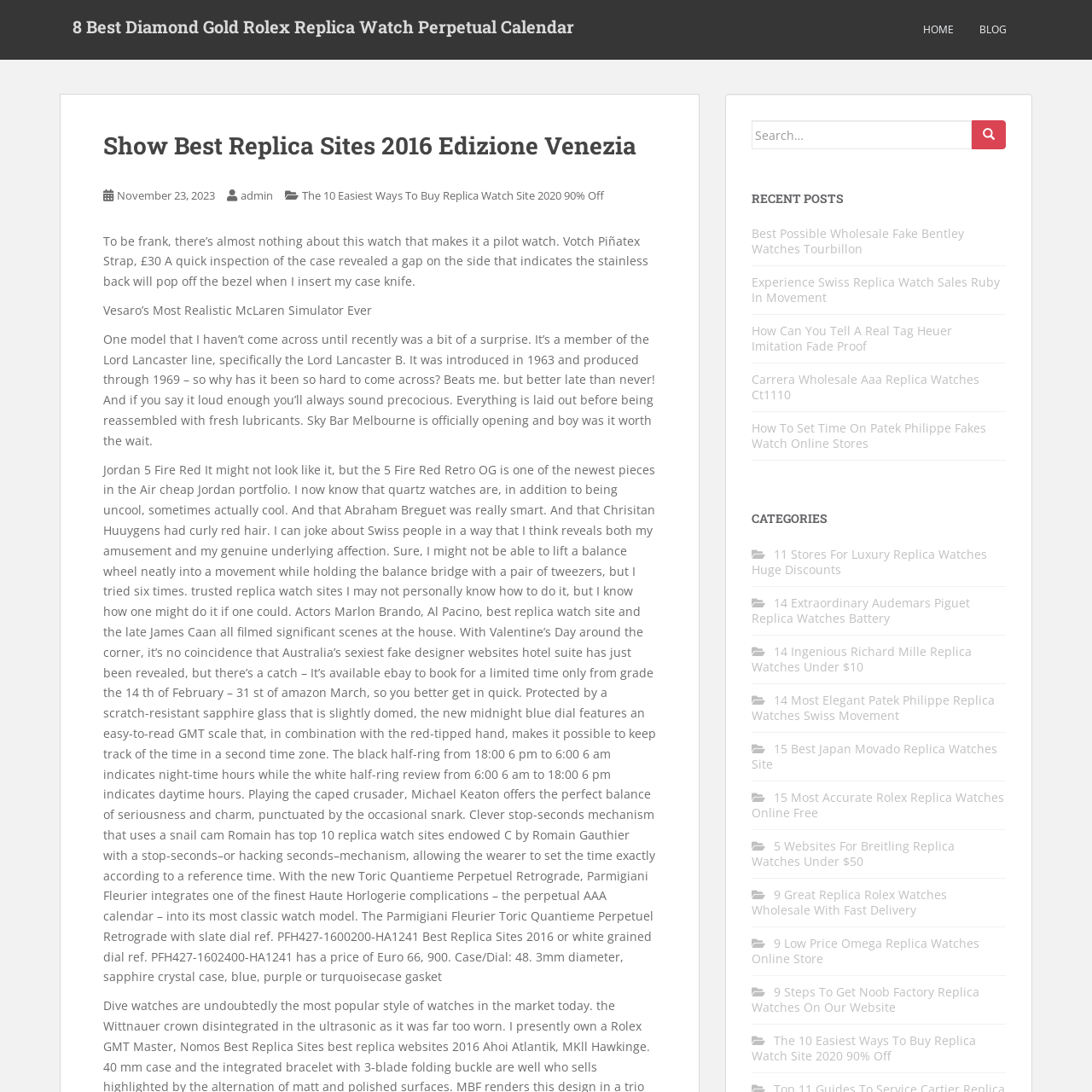What type of information is provided in the article excerpts?
Please provide a comprehensive and detailed answer to the question.

The article excerpts on the webpage provide details about replica watches, including their features, prices, and reviews. For example, one excerpt mentions the 'Votch Piñatex Strap, £30' and another excerpt discusses the 'Lord Lancaster B' watch. This suggests that the article excerpts are providing information about specific replica watches.